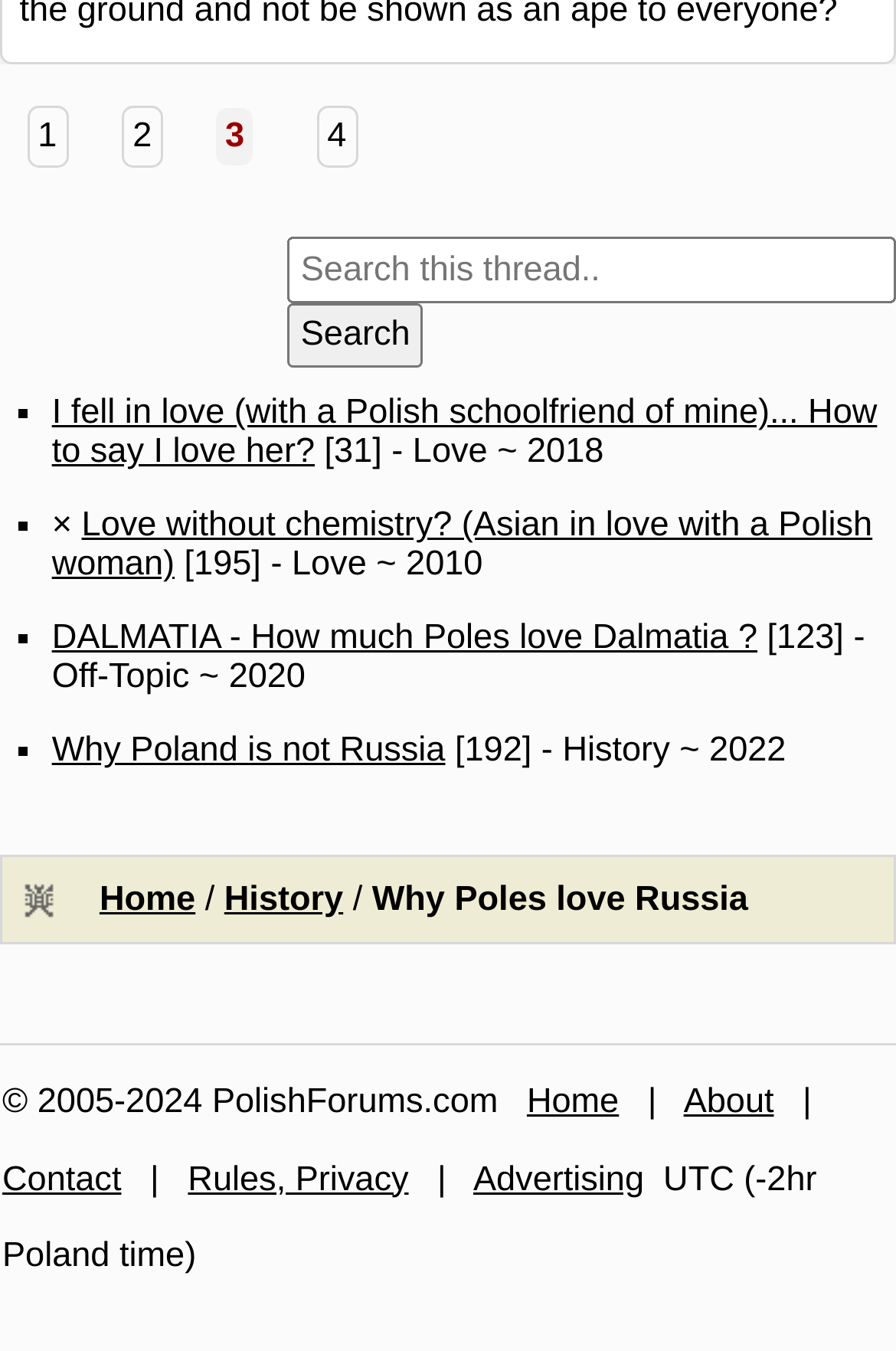How many rows are in the table on the webpage? Based on the screenshot, please respond with a single word or phrase.

1